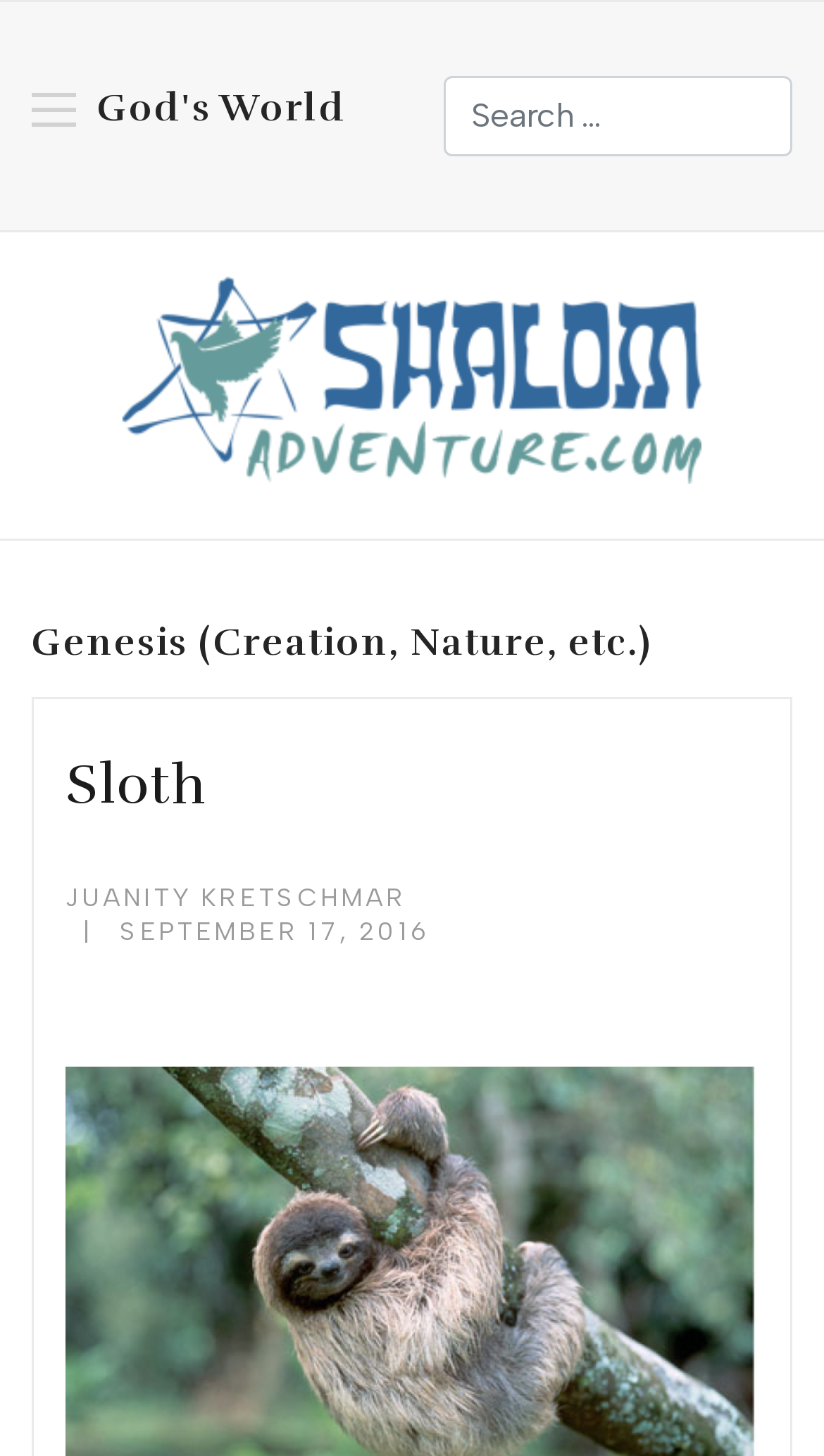Refer to the image and offer a detailed explanation in response to the question: When was the article published?

I found the answer by looking at the generic element with the text 'Published: September 17, 2016', which indicates the publication date of the article.